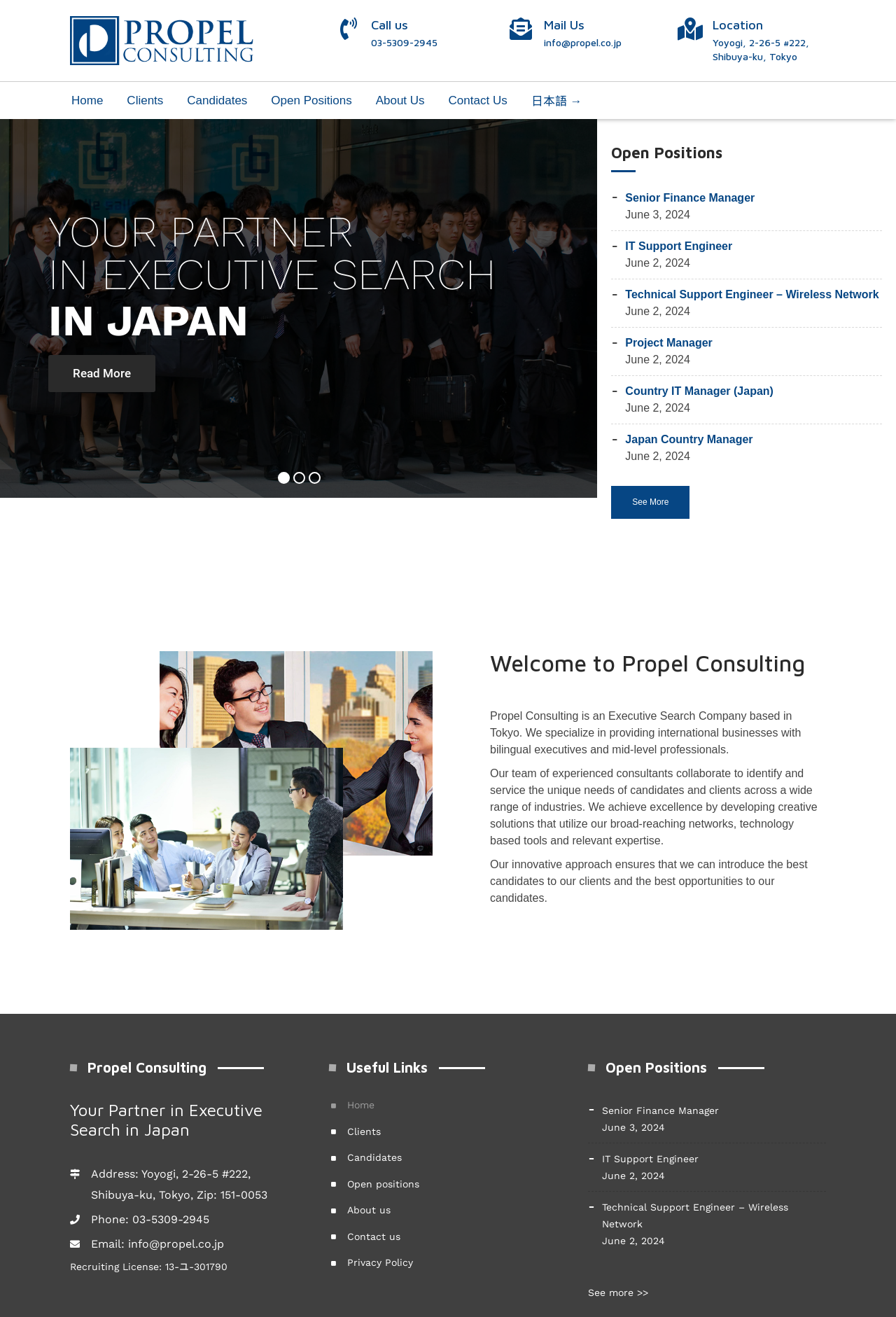Locate the bounding box coordinates of the segment that needs to be clicked to meet this instruction: "Click the 'Home' link".

[0.08, 0.063, 0.127, 0.09]